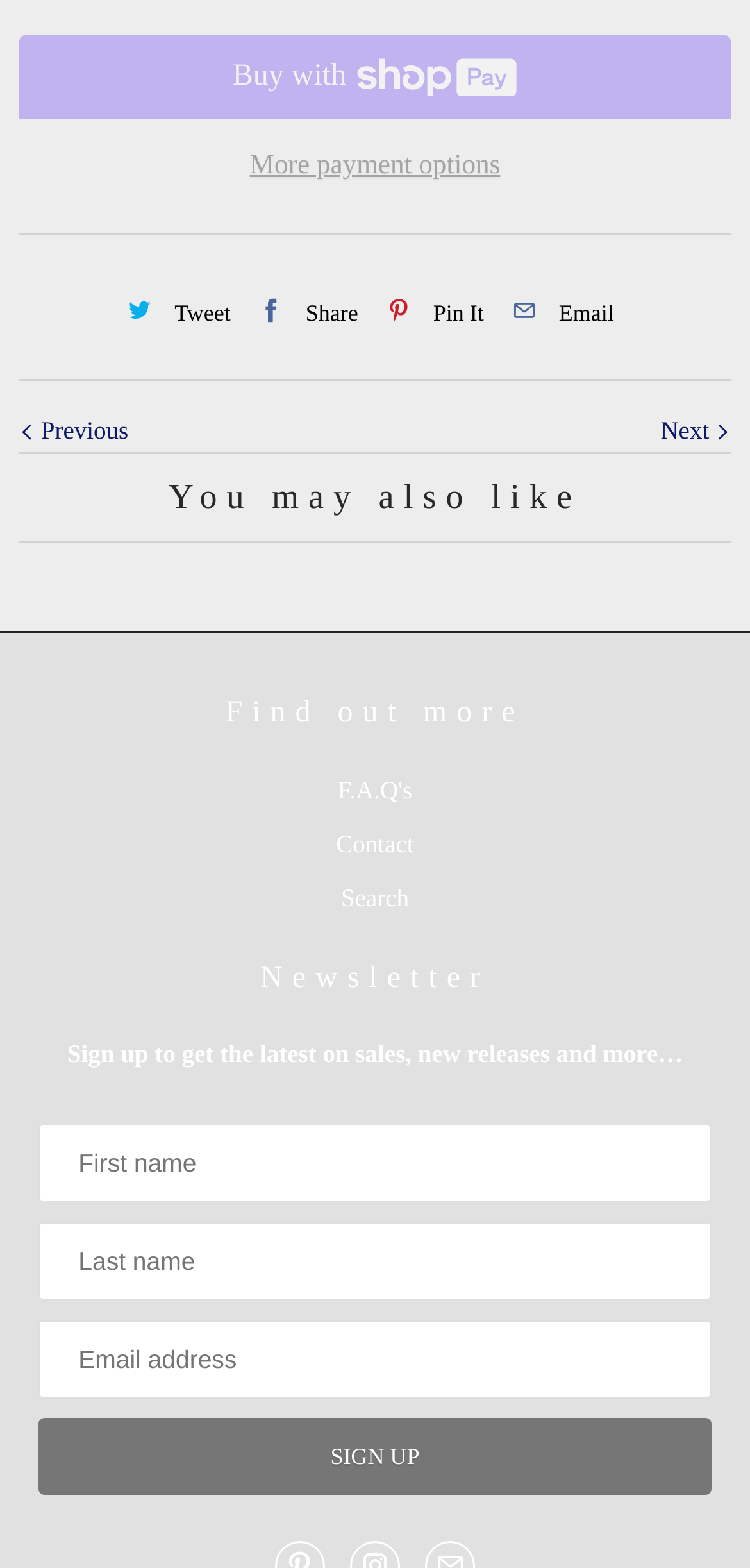Please determine the bounding box coordinates of the element to click in order to execute the following instruction: "Click the 'Buy now with ShopPay' button". The coordinates should be four float numbers between 0 and 1, specified as [left, top, right, bottom].

[0.026, 0.022, 0.974, 0.076]